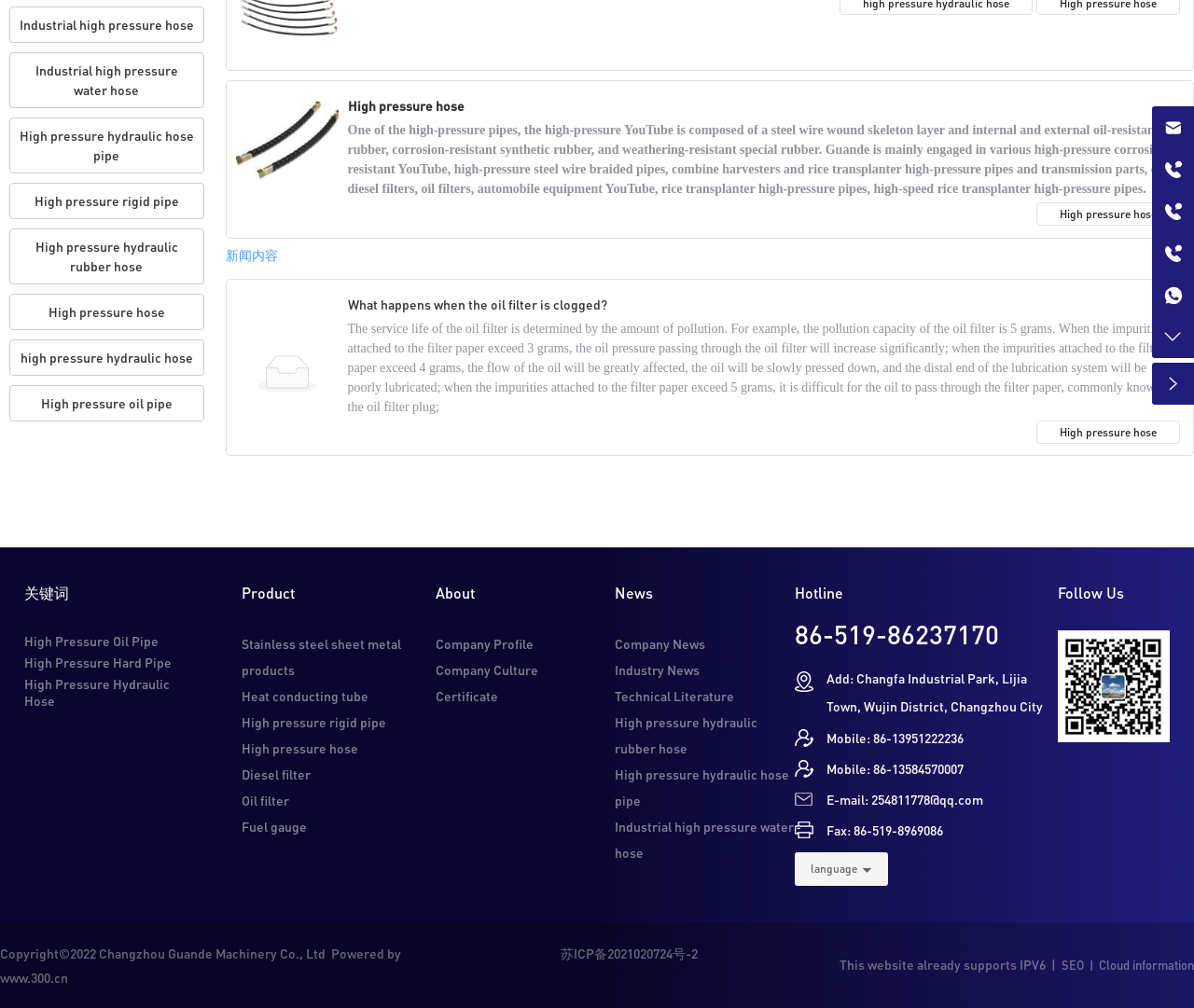Determine the bounding box for the described UI element: "Heat conducting tube".

[0.202, 0.682, 0.309, 0.699]